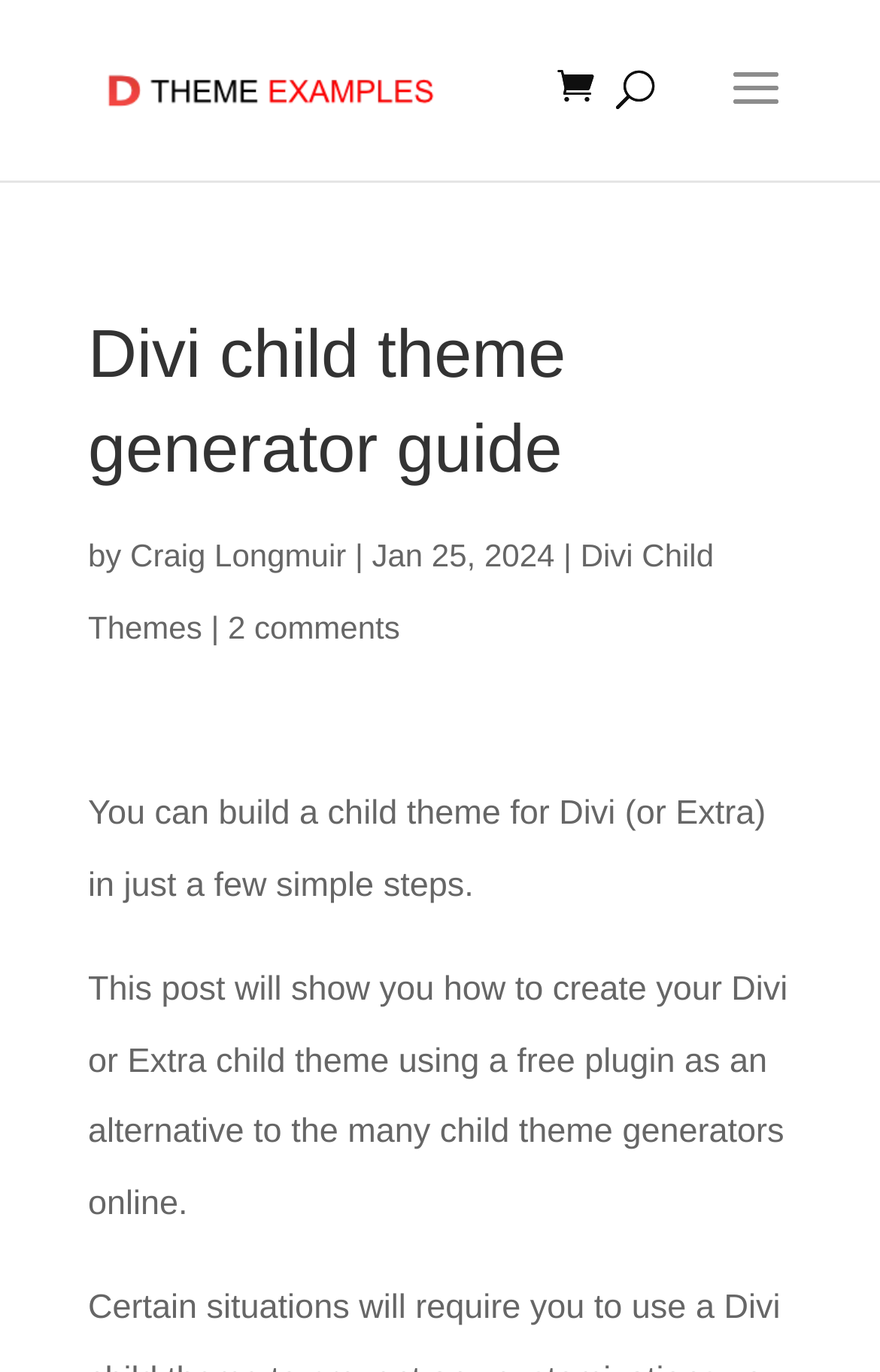Please answer the following query using a single word or phrase: 
How many comments are there on the article?

2 comments